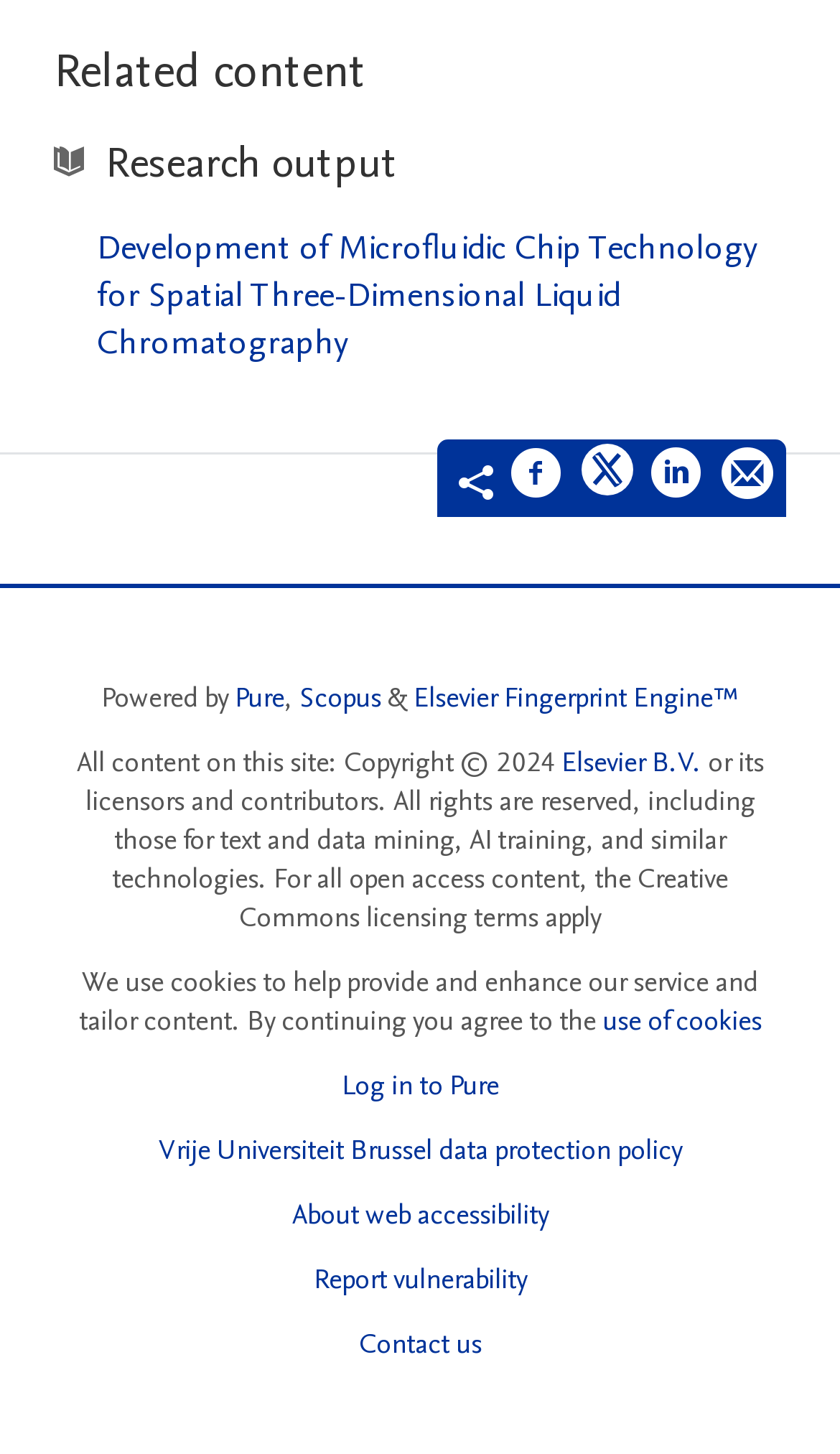Can you provide the bounding box coordinates for the element that should be clicked to implement the instruction: "View research output"?

[0.064, 0.094, 0.936, 0.133]